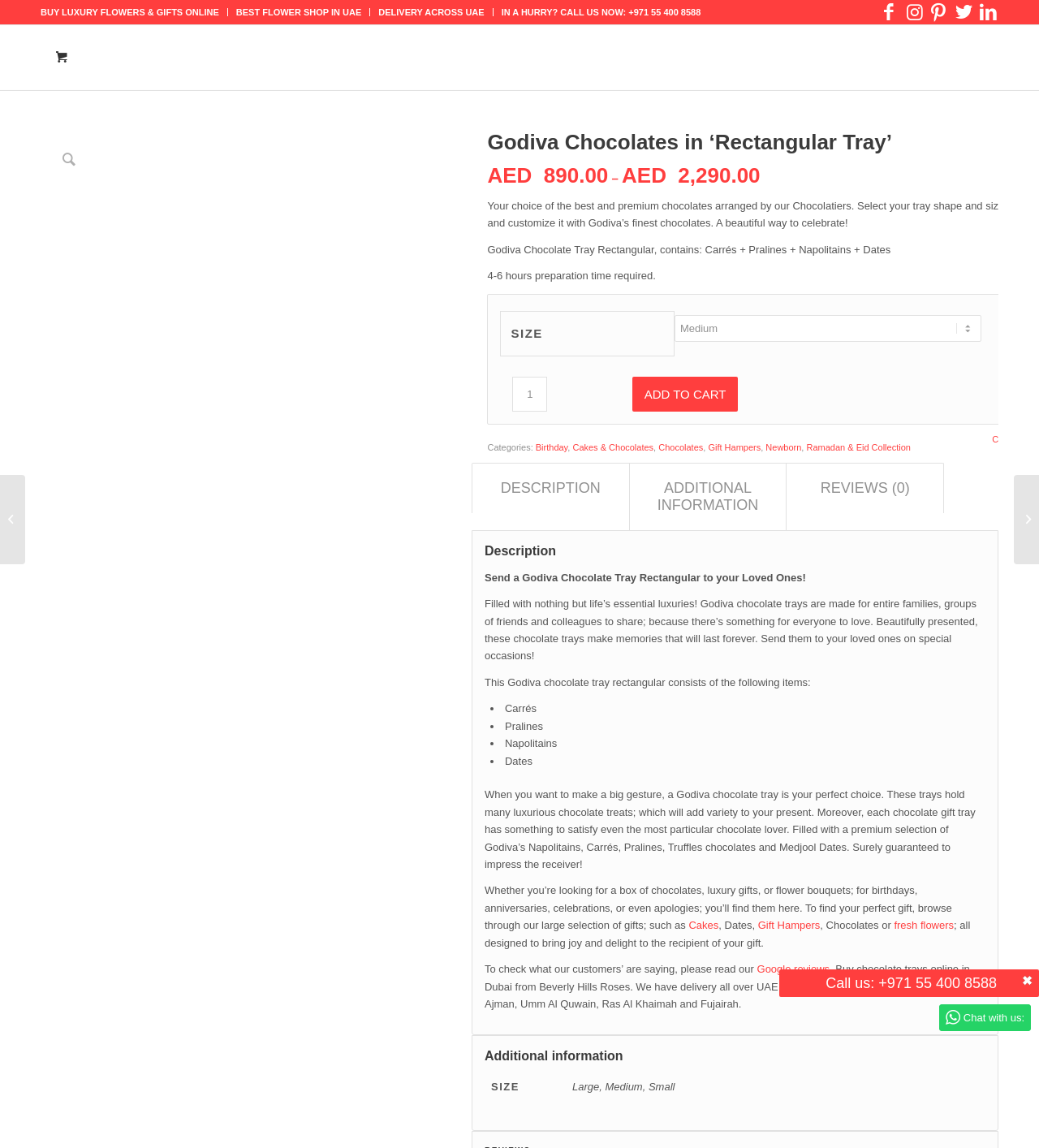Provide the bounding box coordinates in the format (top-left x, top-left y, bottom-right x, bottom-right y). All values are floating point numbers between 0 and 1. Determine the bounding box coordinate of the UI element described as: Reviews (0)

[0.61, 0.52, 0.7, 0.563]